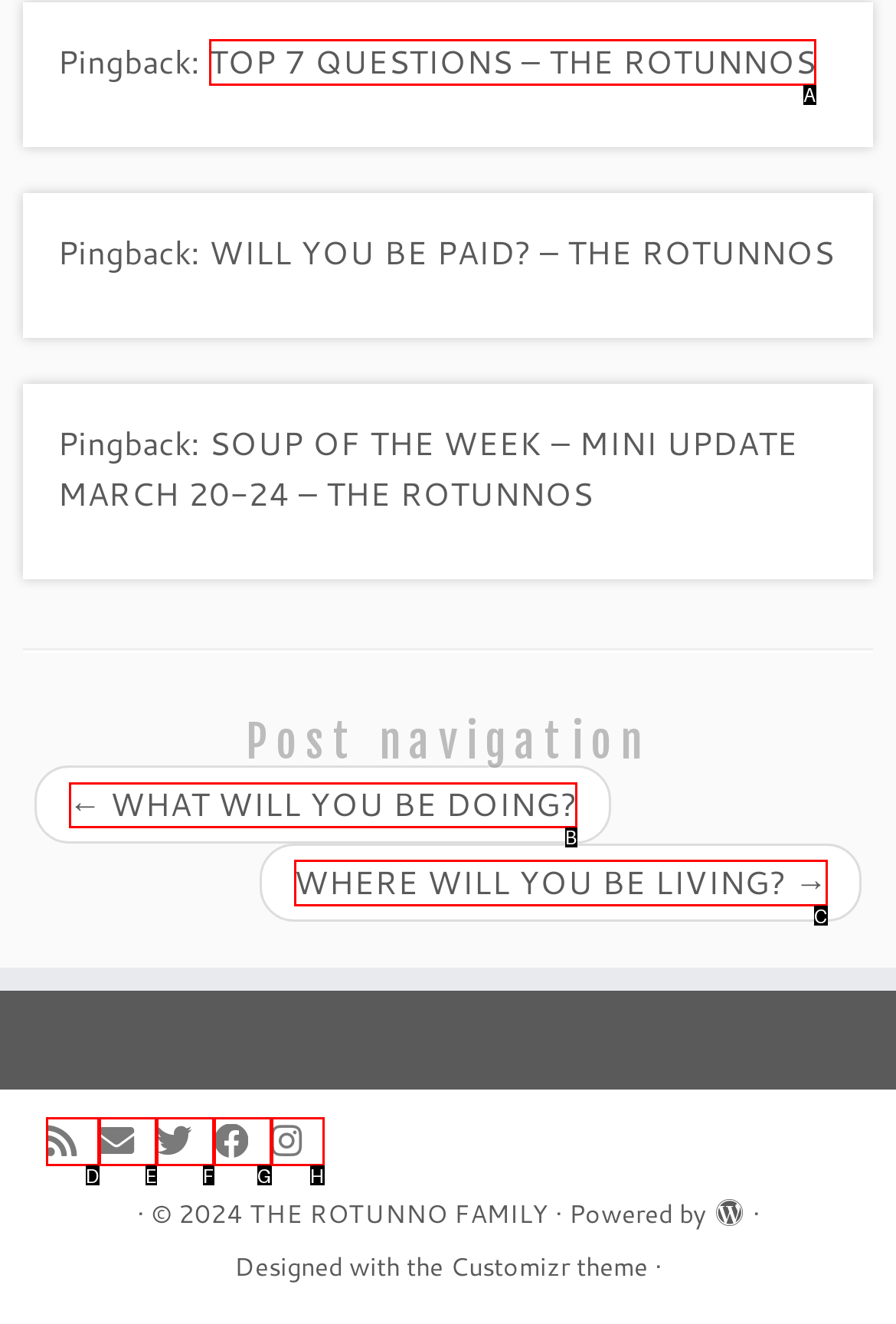Tell me which letter I should select to achieve the following goal: Download Minecraft CurseForge Launcher
Answer with the corresponding letter from the provided options directly.

None